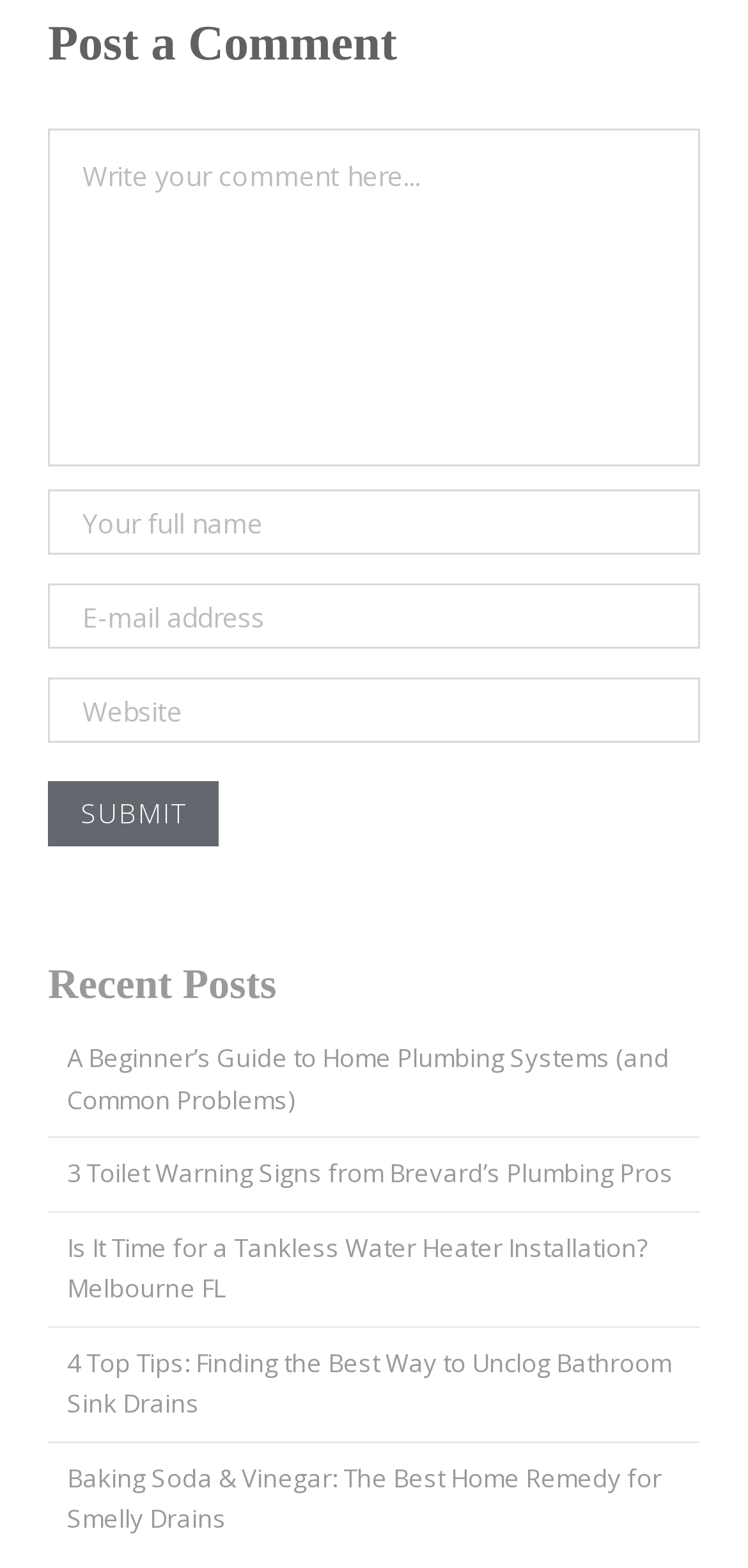Kindly provide the bounding box coordinates of the section you need to click on to fulfill the given instruction: "Click on the link to unclog bathroom sink drains".

[0.09, 0.858, 0.897, 0.906]